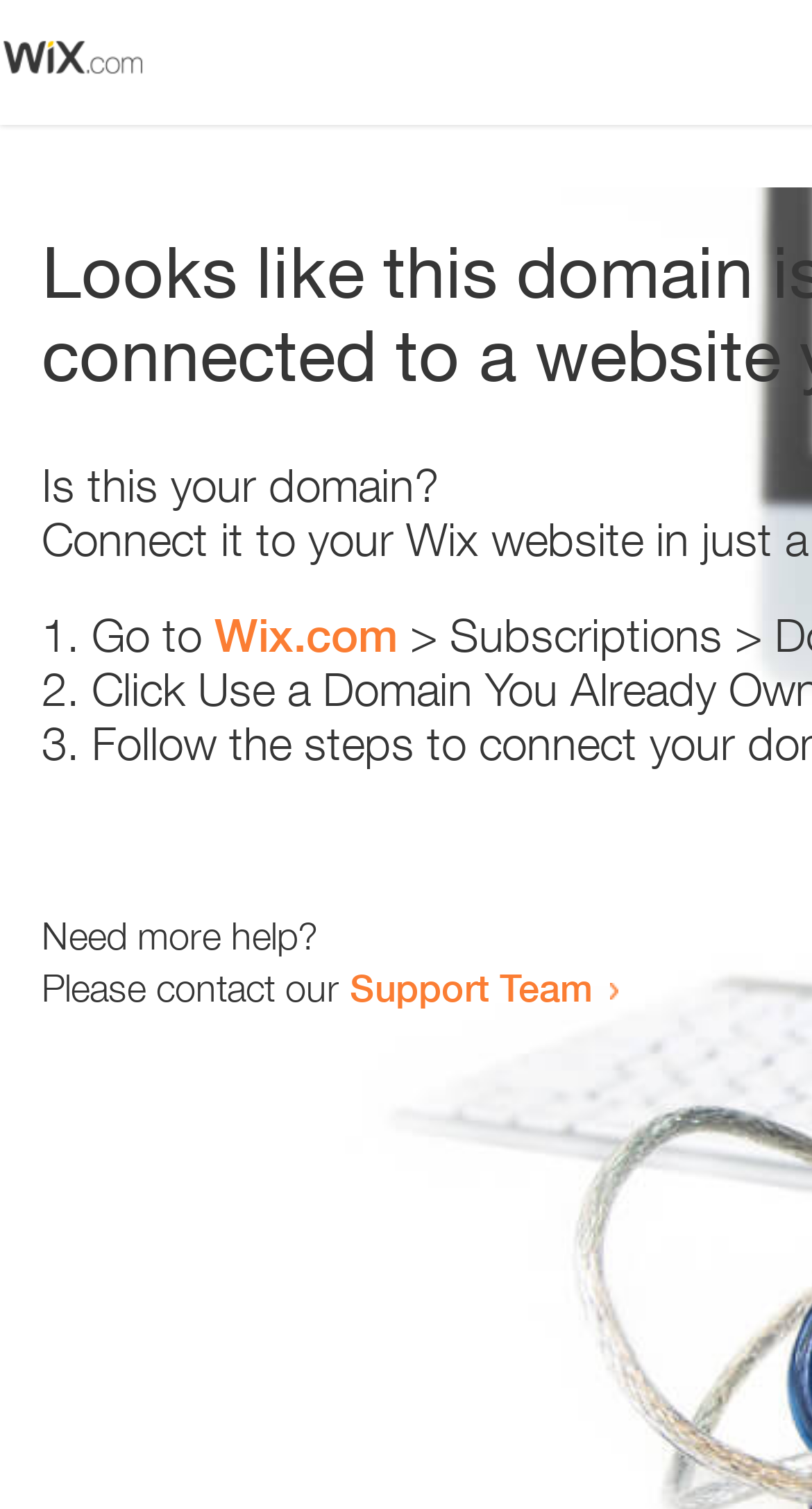Find the bounding box of the UI element described as: "Wix.com". The bounding box coordinates should be given as four float values between 0 and 1, i.e., [left, top, right, bottom].

[0.264, 0.403, 0.49, 0.439]